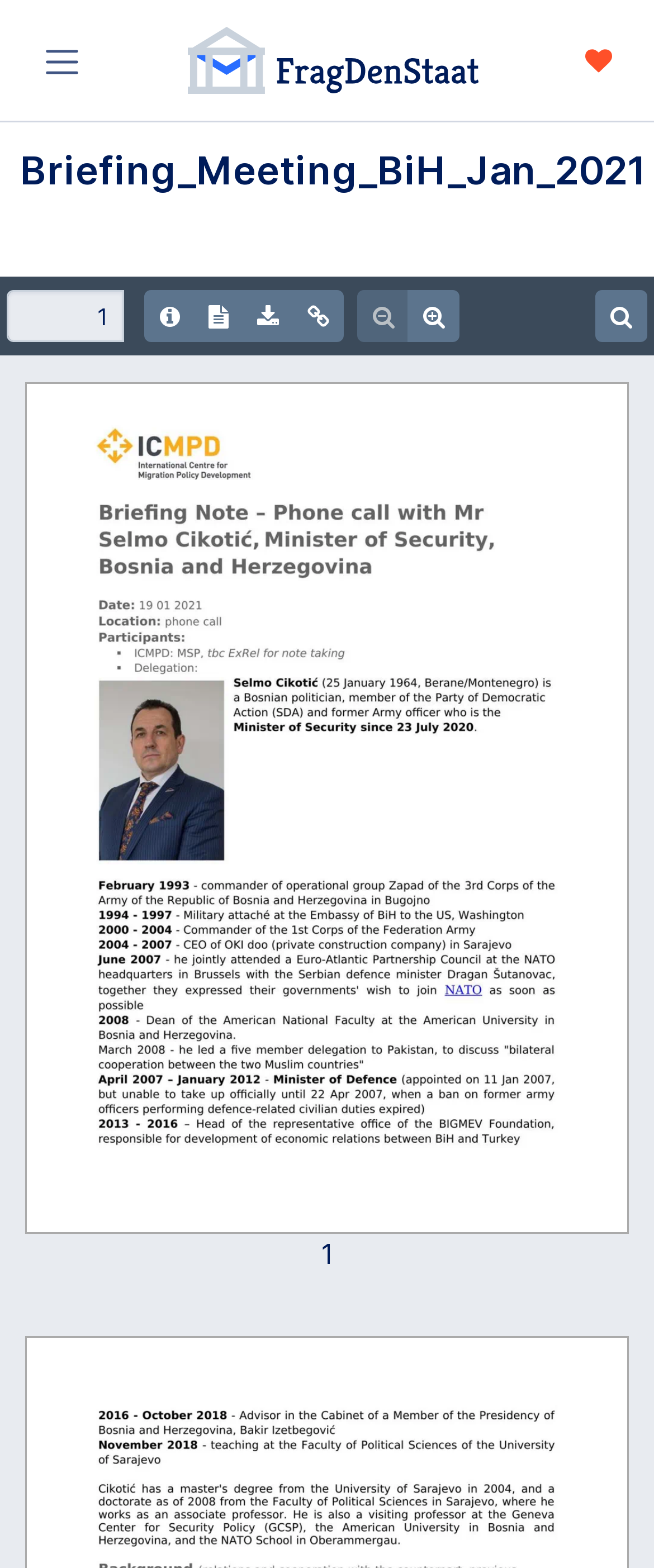What is the function of the searchbox?
Give a detailed response to the question by analyzing the screenshot.

I found a searchbox with the placeholder text 'Suchbegriff (⌘ + K)', which suggests that its function is to allow users to search for something on the website.